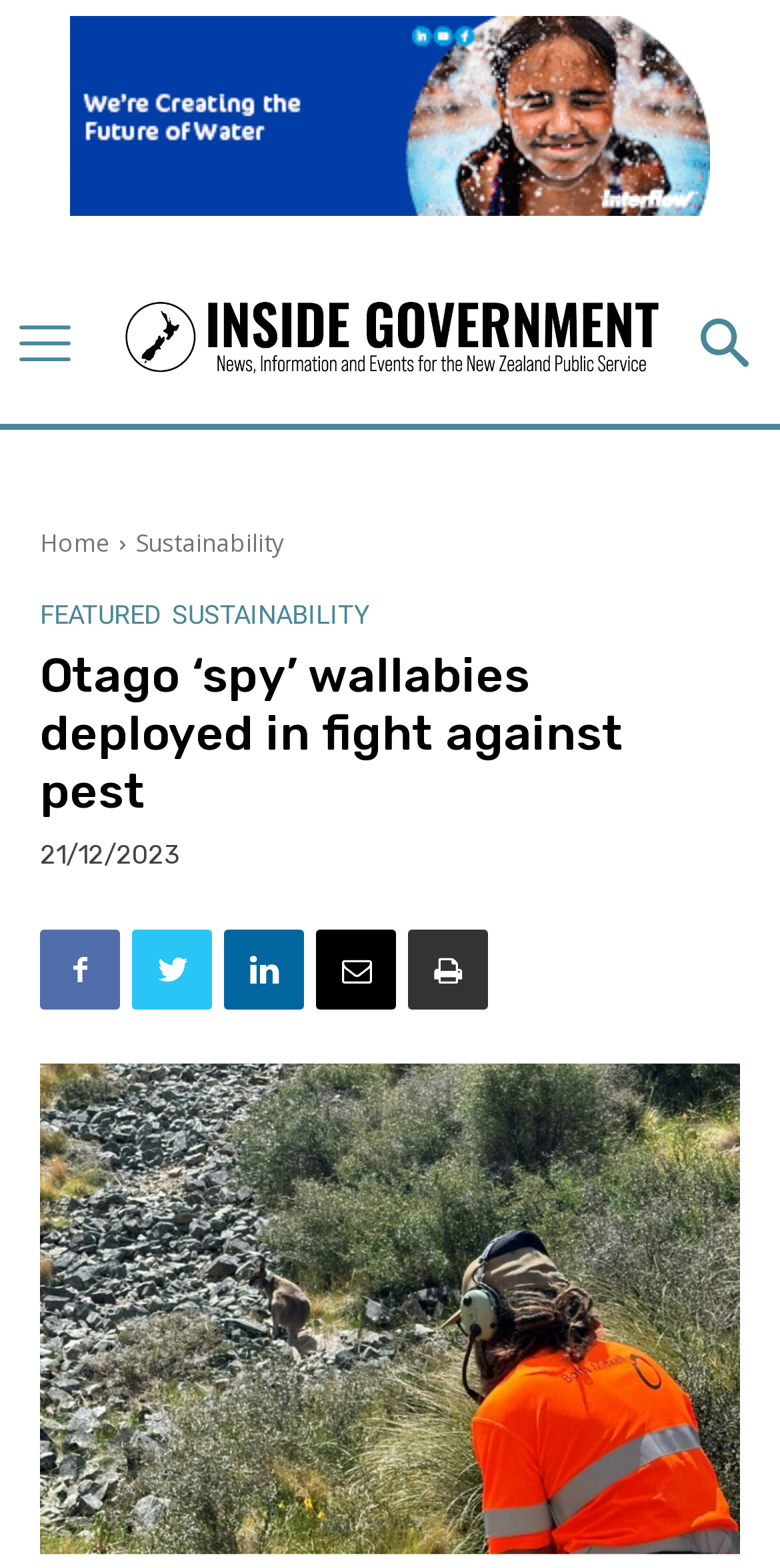Provide your answer to the question using just one word or phrase: What is the logo of the website?

Logo